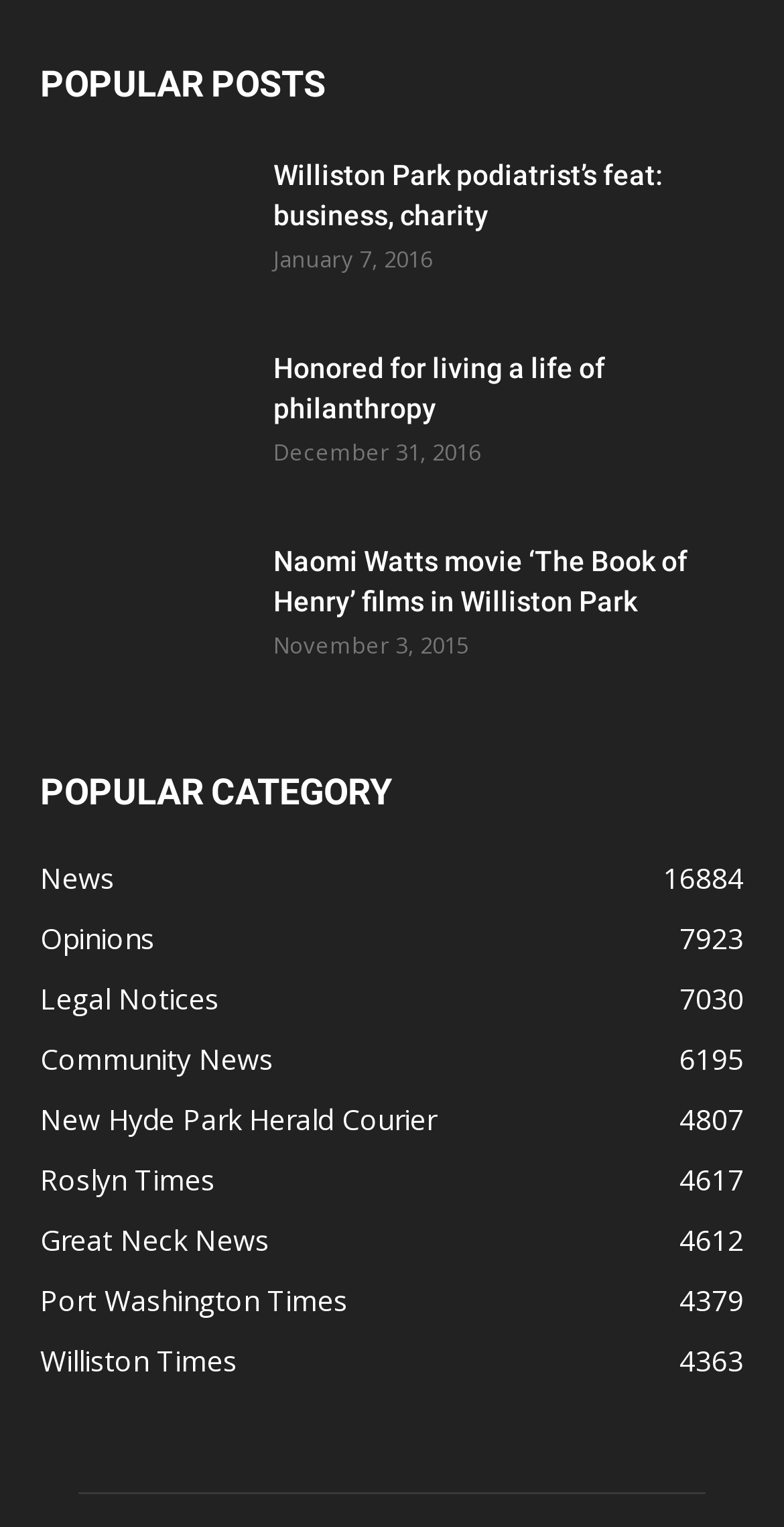Can you give a comprehensive explanation to the question given the content of the image?
What is the name of the podiatrist in the first post?

The first post has a heading 'Williston Park podiatrist’s feat: business, charity' but it does not mention the name of the podiatrist.